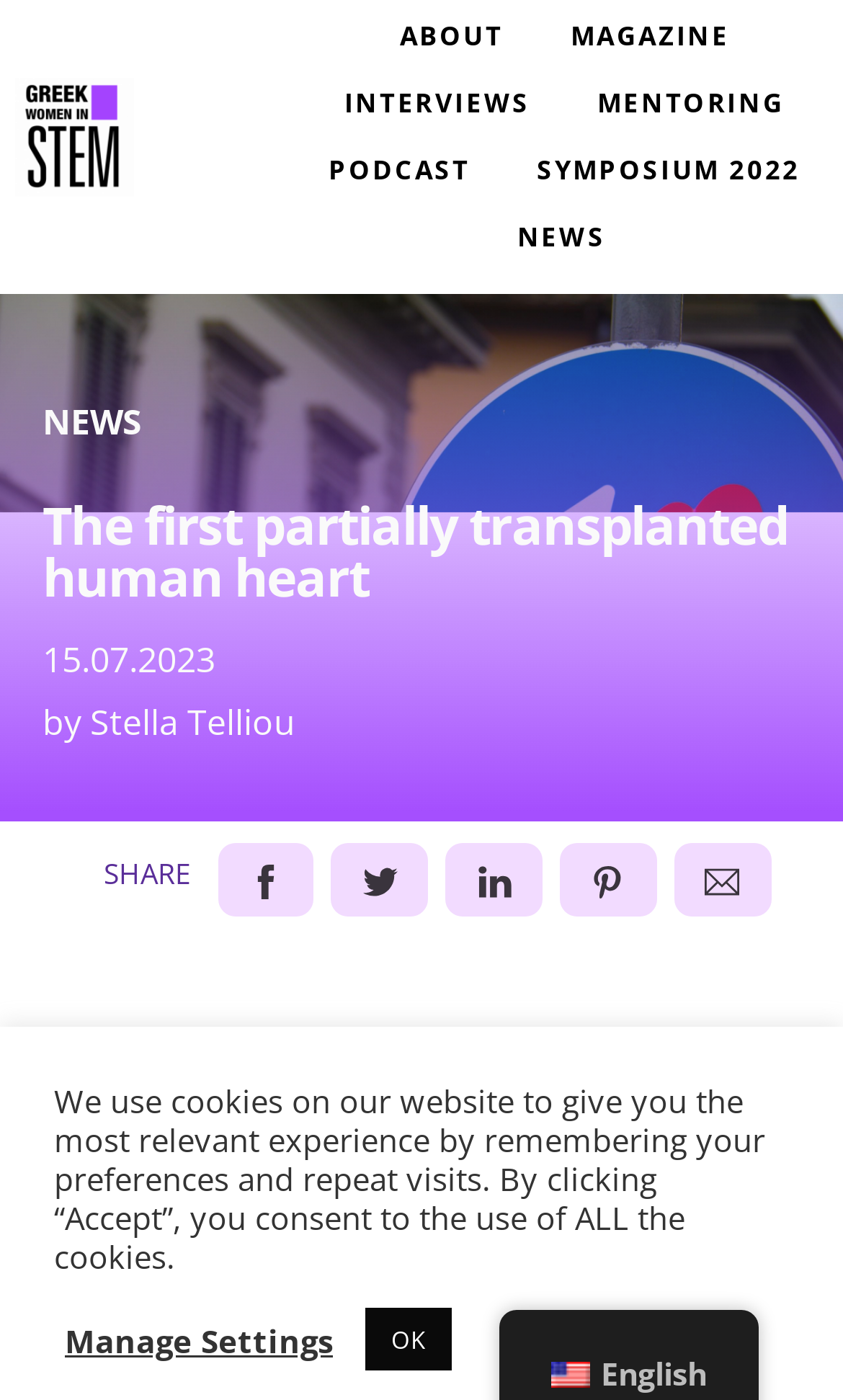How many main navigation links are available?
Answer the question with a single word or phrase derived from the image.

6